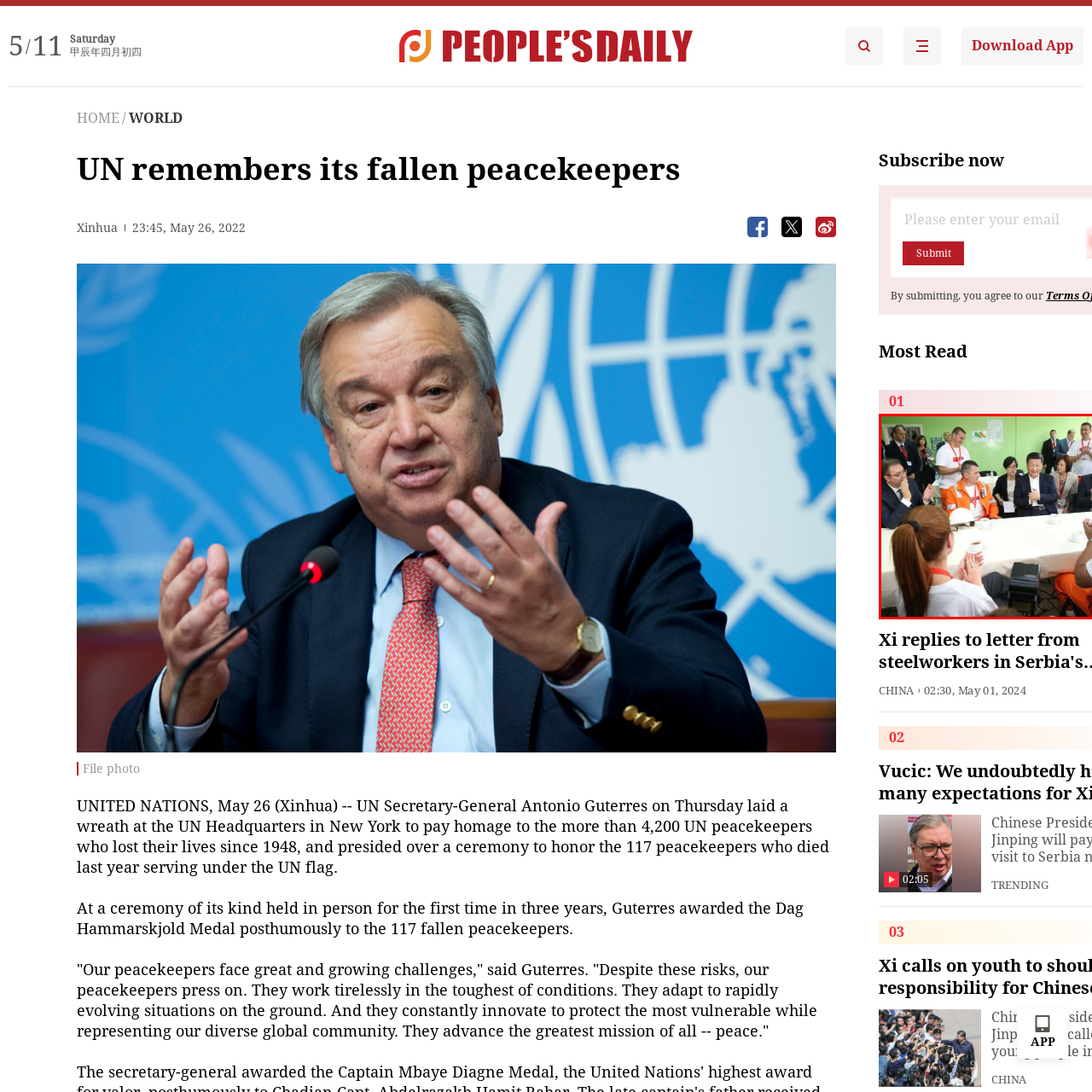What is on the table?
Please analyze the image within the red bounding box and provide a comprehensive answer based on the visual information.

The table is set with cups, which suggests that the gathering may involve refreshments or a break, and adds to the overall atmosphere of collaboration and discussion.